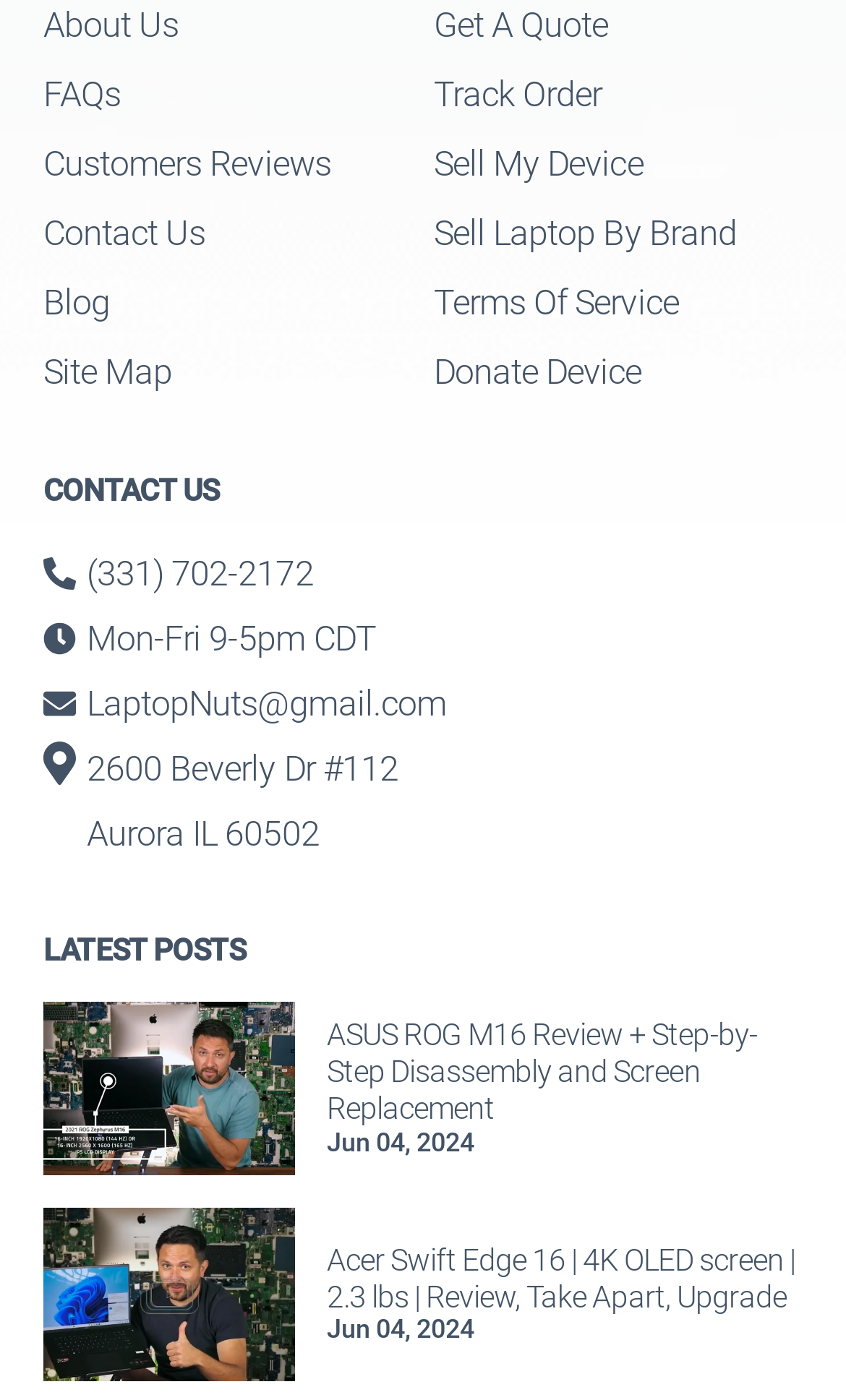What is the latest post about?
Provide a well-explained and detailed answer to the question.

I found the latest post by looking at the 'LATEST POSTS' section, where I saw a link with the title 'ASUS ROG M16 Review + Step-by-Step Disassembly and Screen Replacement'.